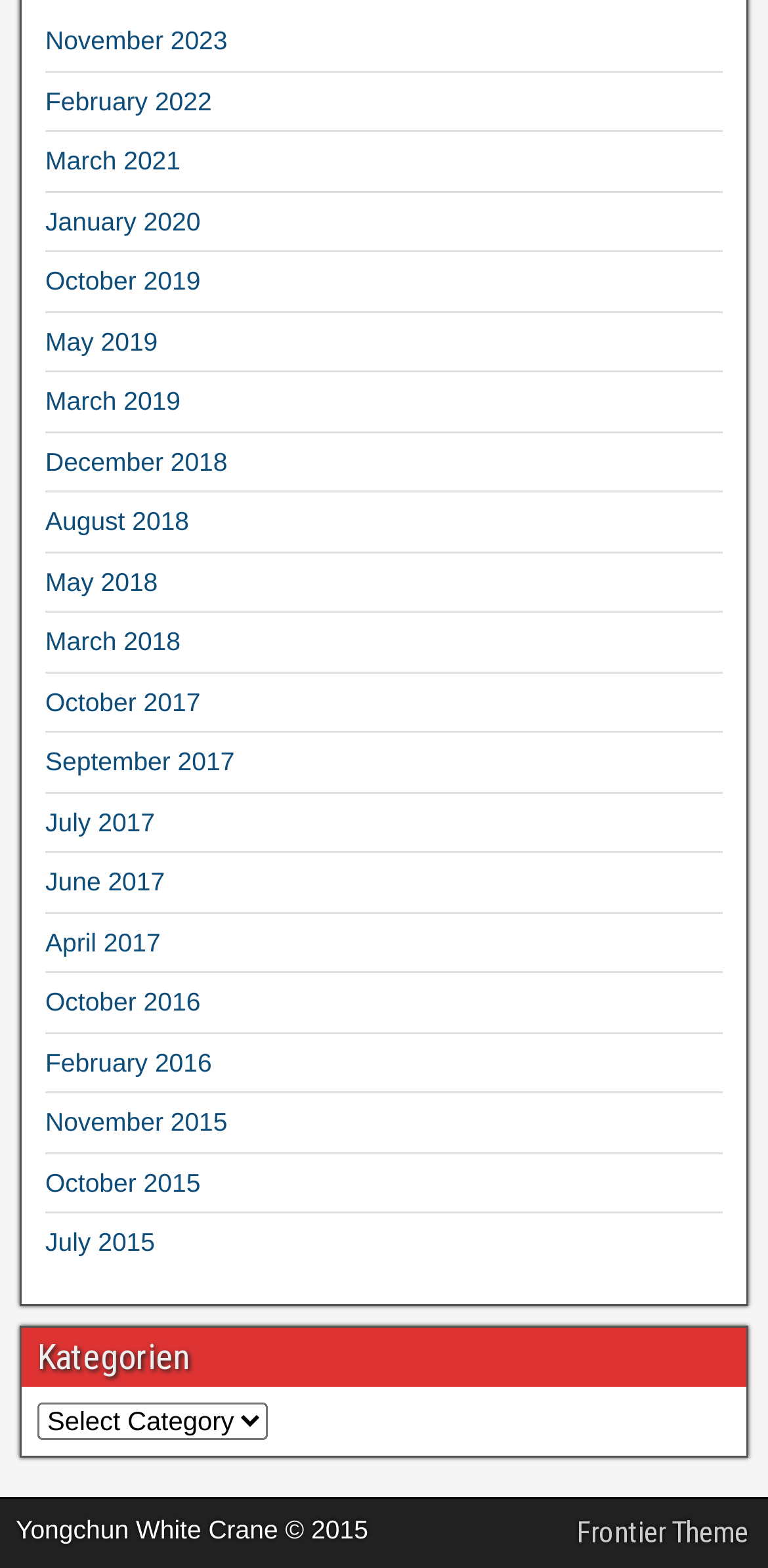How many months are listed?
Please use the visual content to give a single word or phrase answer.

20